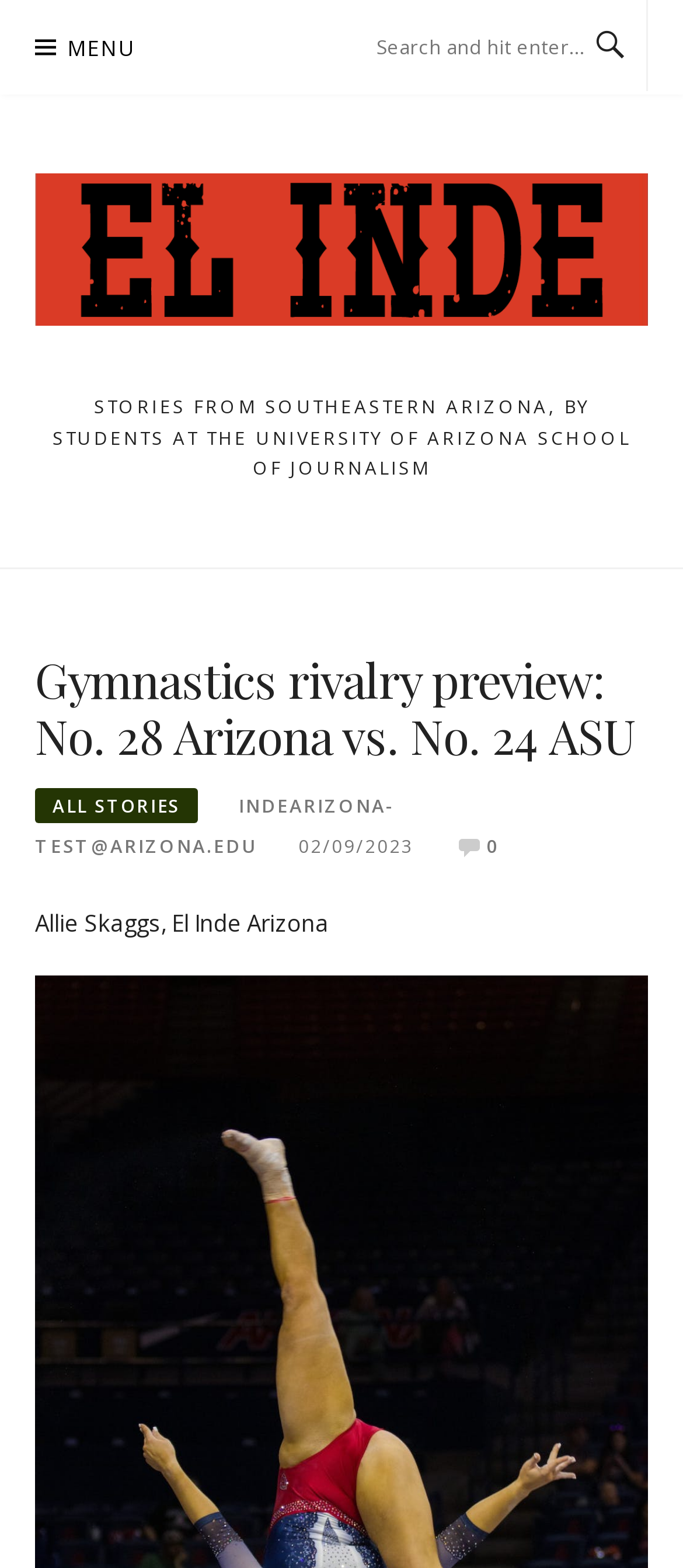Based on the visual content of the image, answer the question thoroughly: Who is the author of the article?

I found the author's name by looking at the static text element below the main heading and time element. The text element contains the author's name, 'Allie Skaggs, El Inde Arizona'.